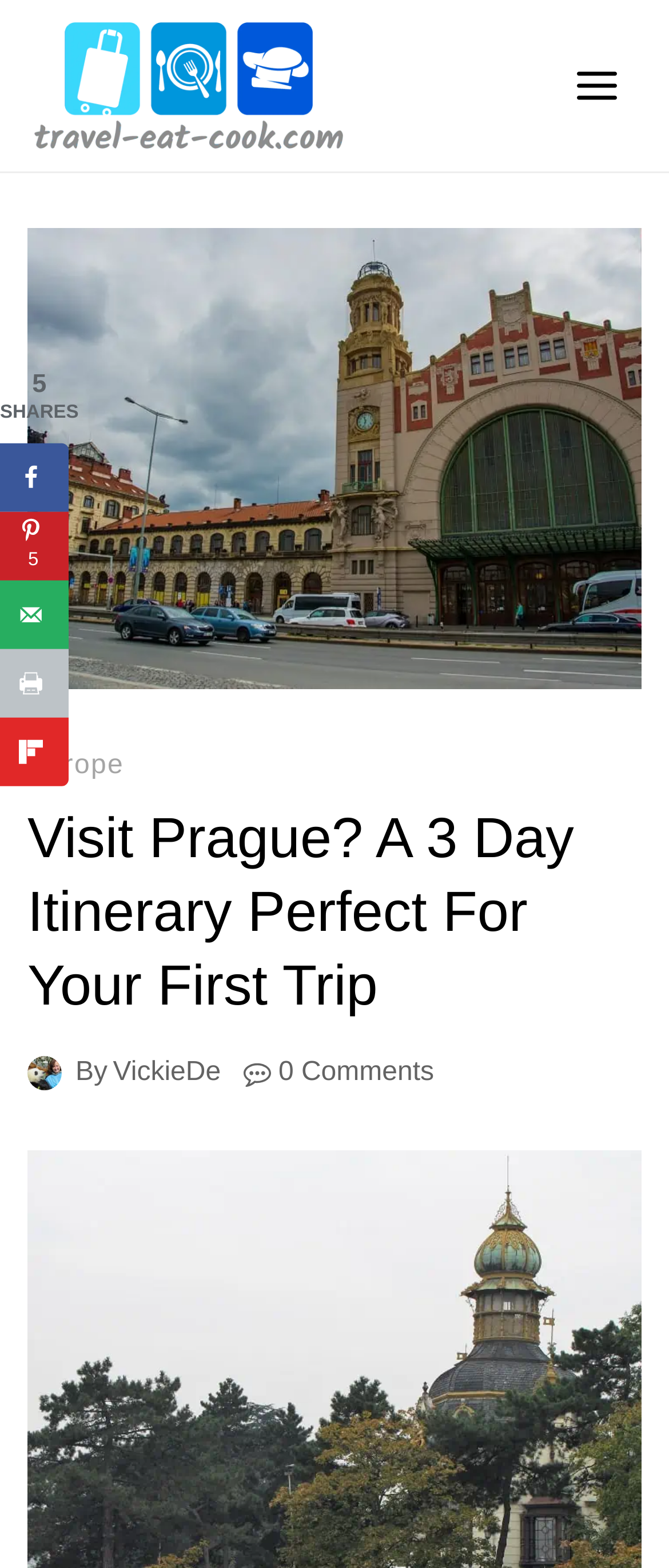Describe all the key features of the webpage in detail.

This webpage is about a 3-day itinerary for visiting Prague, a central European capital. At the top left, there is a link to the website "travel-eat-cook.com" accompanied by an image of the same name. Next to it, on the top right, is a button to open a menu. 

Below the top section, there is a large image of Prague Central Train Station, which takes up most of the width of the page. Above the image, there is a header section with a link to "Europe" and a heading that reads "Visit Prague? A 3 Day Itinerary Perfect For Your First Trip". 

To the right of the heading, there is an author image and a link to the author's name, "VickieDe", along with a "Comments" image and a link to "0 Comments". 

On the left side of the page, there is a social sharing sidebar with the title "SHARES". It contains links to share the content on Facebook, Pinterest, email, and Flipboard, each accompanied by a small icon. There is also a button to print the webpage.